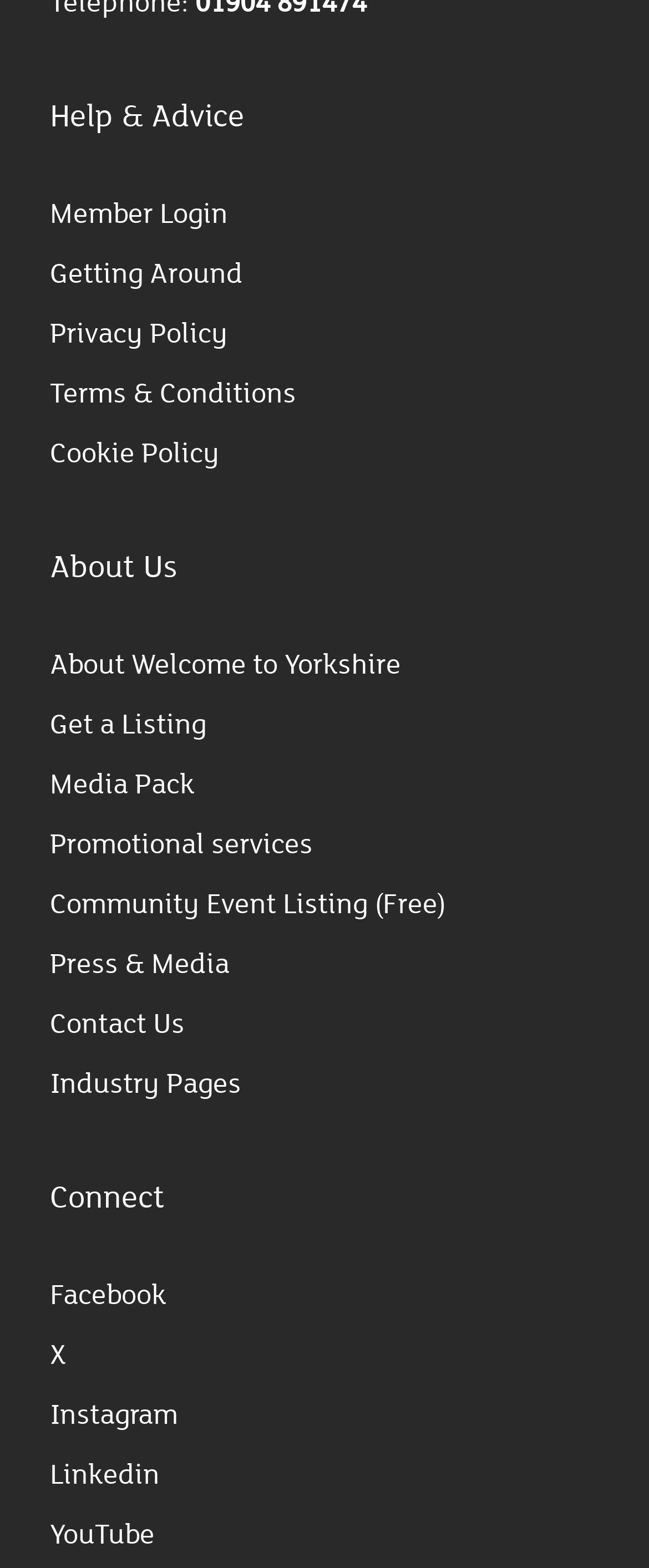Locate the coordinates of the bounding box for the clickable region that fulfills this instruction: "Read online texts".

None